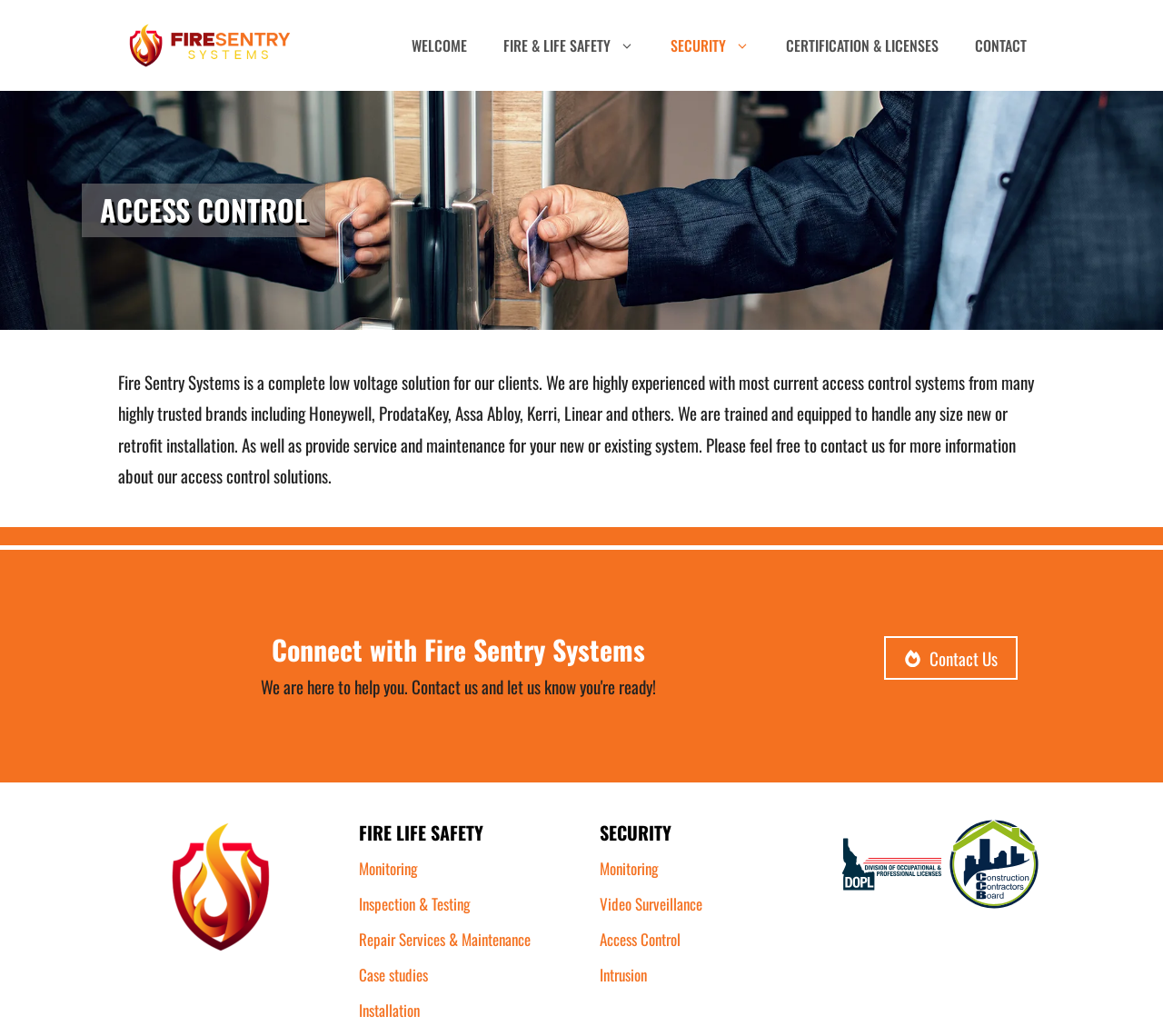Review the image closely and give a comprehensive answer to the question: What is the certification or license mentioned on the webpage?

The webpage contains images of certifications or licenses, including the 'Fire Sentry Idaho DOPL Logo' and 'Fire Sentry CCB Oregon', which suggests that Fire Sentry Systems has obtained these certifications or licenses.